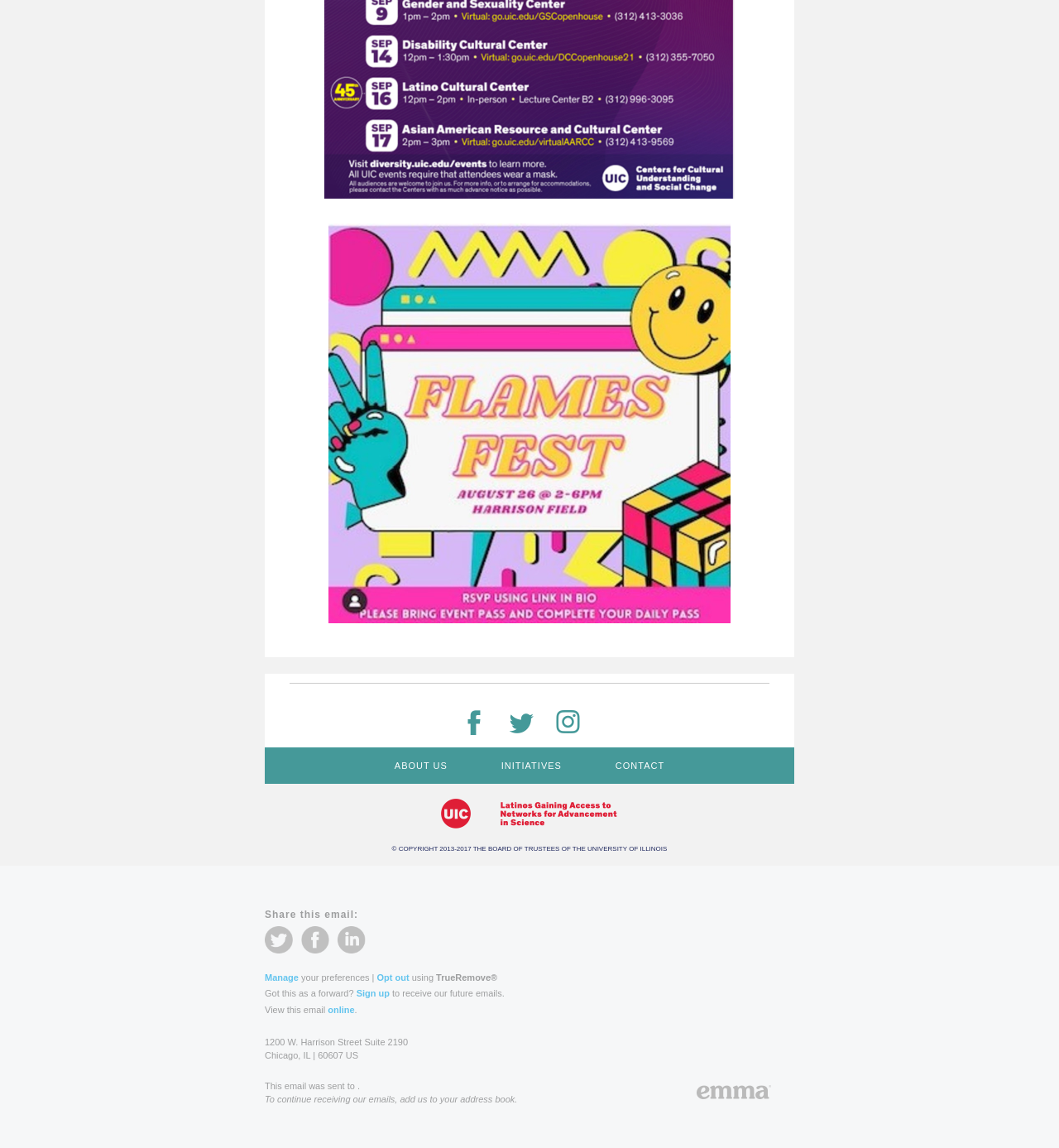Extract the bounding box coordinates for the HTML element that matches this description: "Terms & Conditions". The coordinates should be four float numbers between 0 and 1, i.e., [left, top, right, bottom].

None